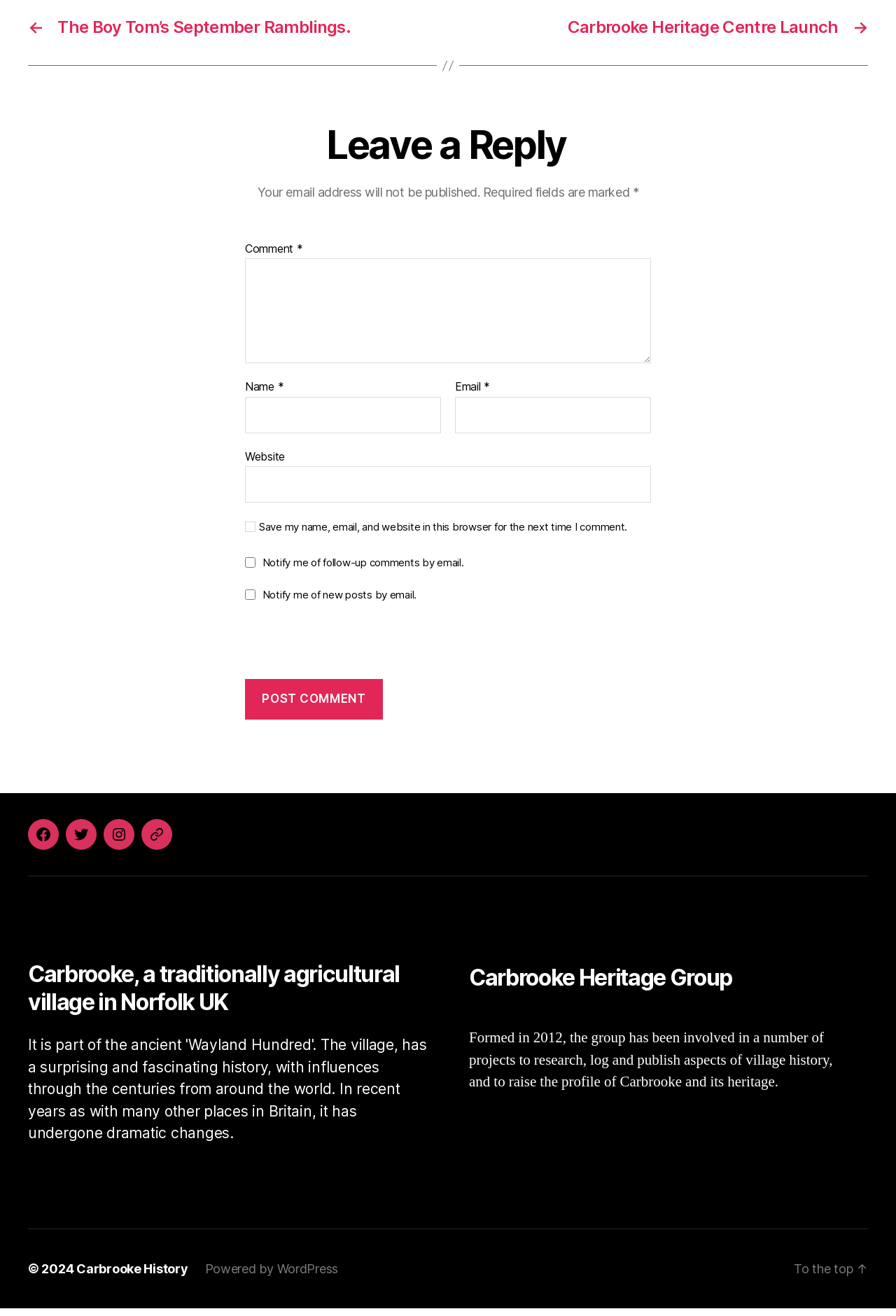Please specify the bounding box coordinates of the element that should be clicked to execute the given instruction: 'Follow the Facebook link'. Ensure the coordinates are four float numbers between 0 and 1, expressed as [left, top, right, bottom].

[0.031, 0.631, 0.066, 0.655]